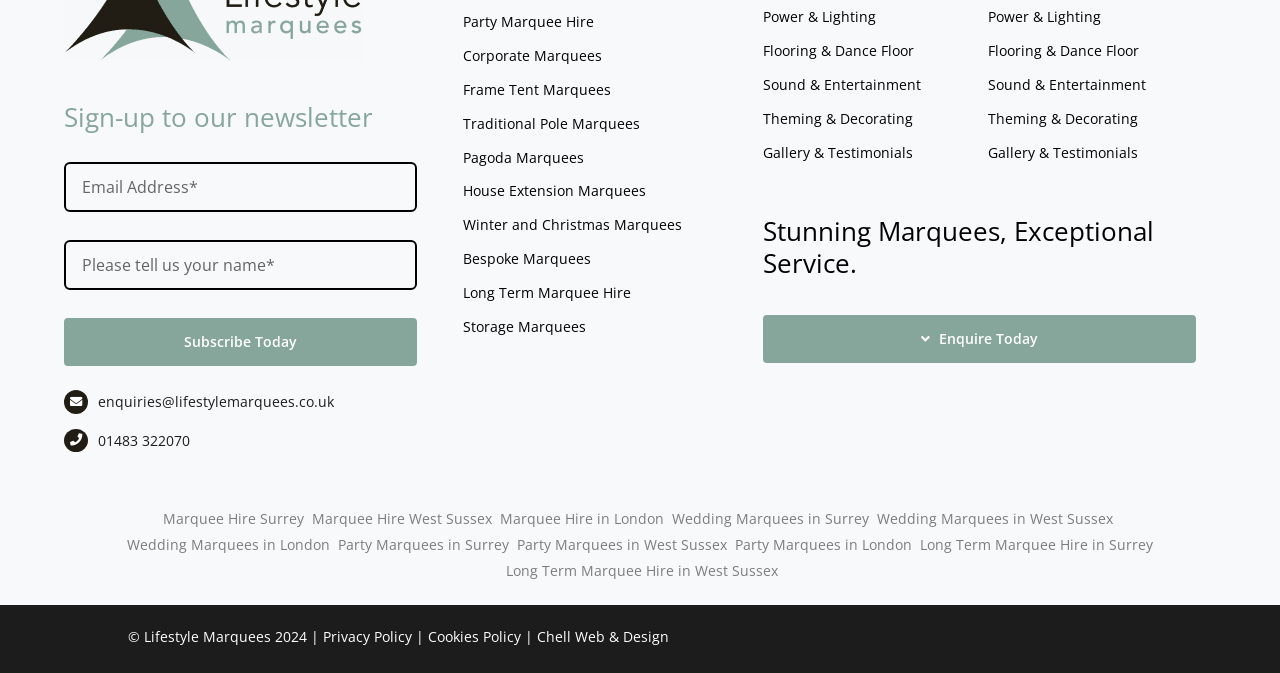Please determine the bounding box coordinates of the area that needs to be clicked to complete this task: 'Go to the CONTACT page'. The coordinates must be four float numbers between 0 and 1, formatted as [left, top, right, bottom].

None